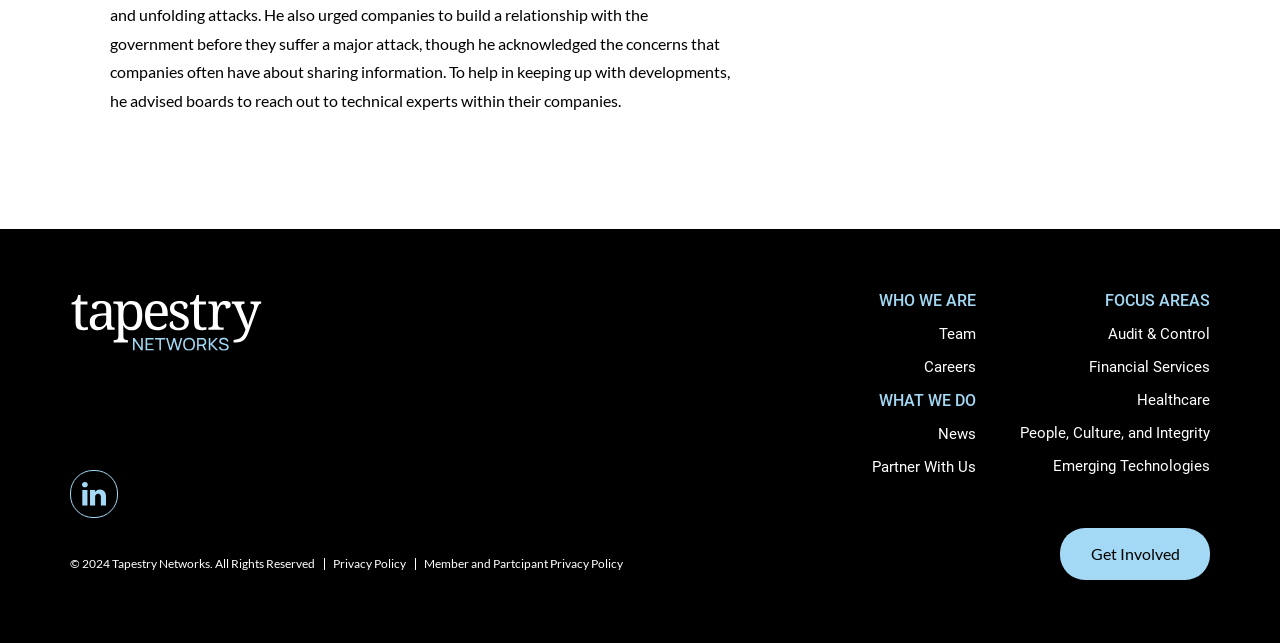Answer the question with a brief word or phrase:
What is the copyright year of the webpage?

2024